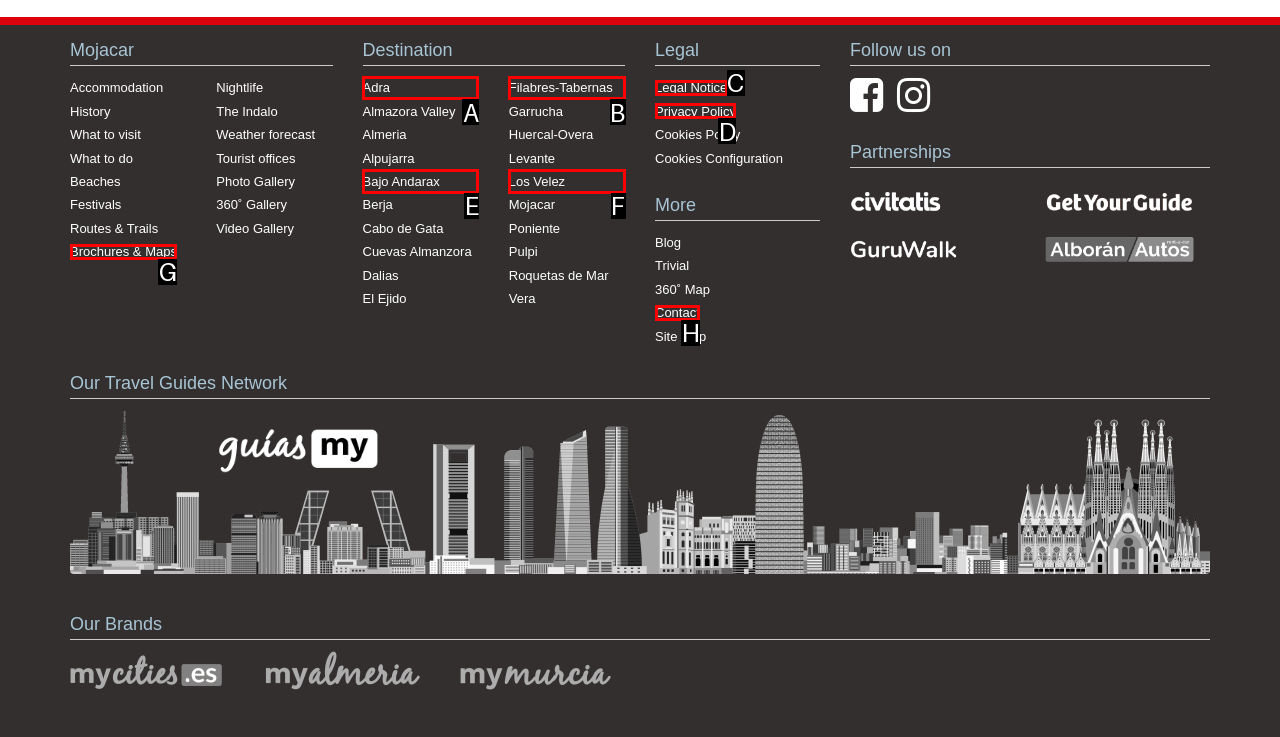Point out the HTML element I should click to achieve the following: Read Legal Notice Reply with the letter of the selected element.

C